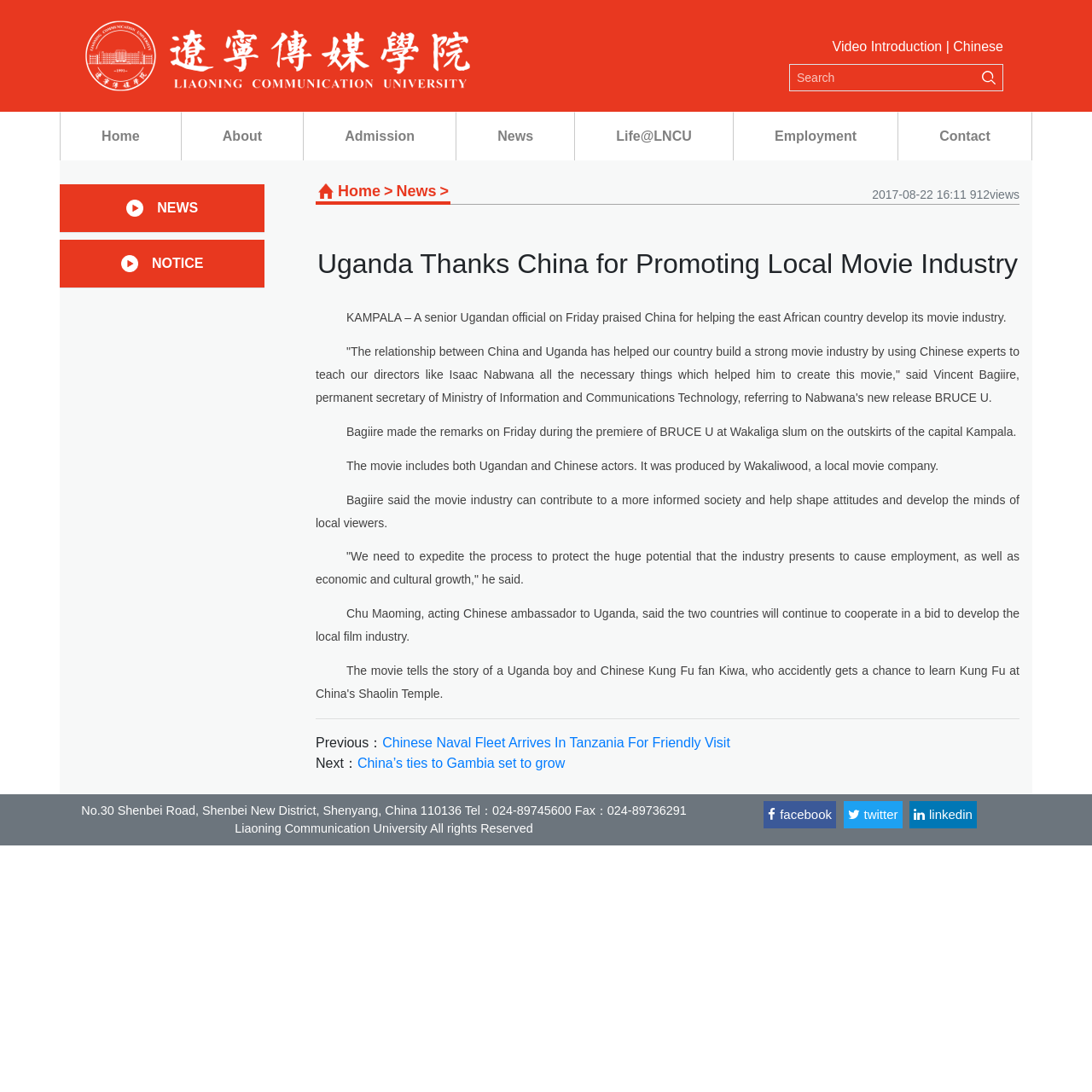Kindly determine the bounding box coordinates for the area that needs to be clicked to execute this instruction: "Read the previous news".

[0.35, 0.673, 0.669, 0.687]